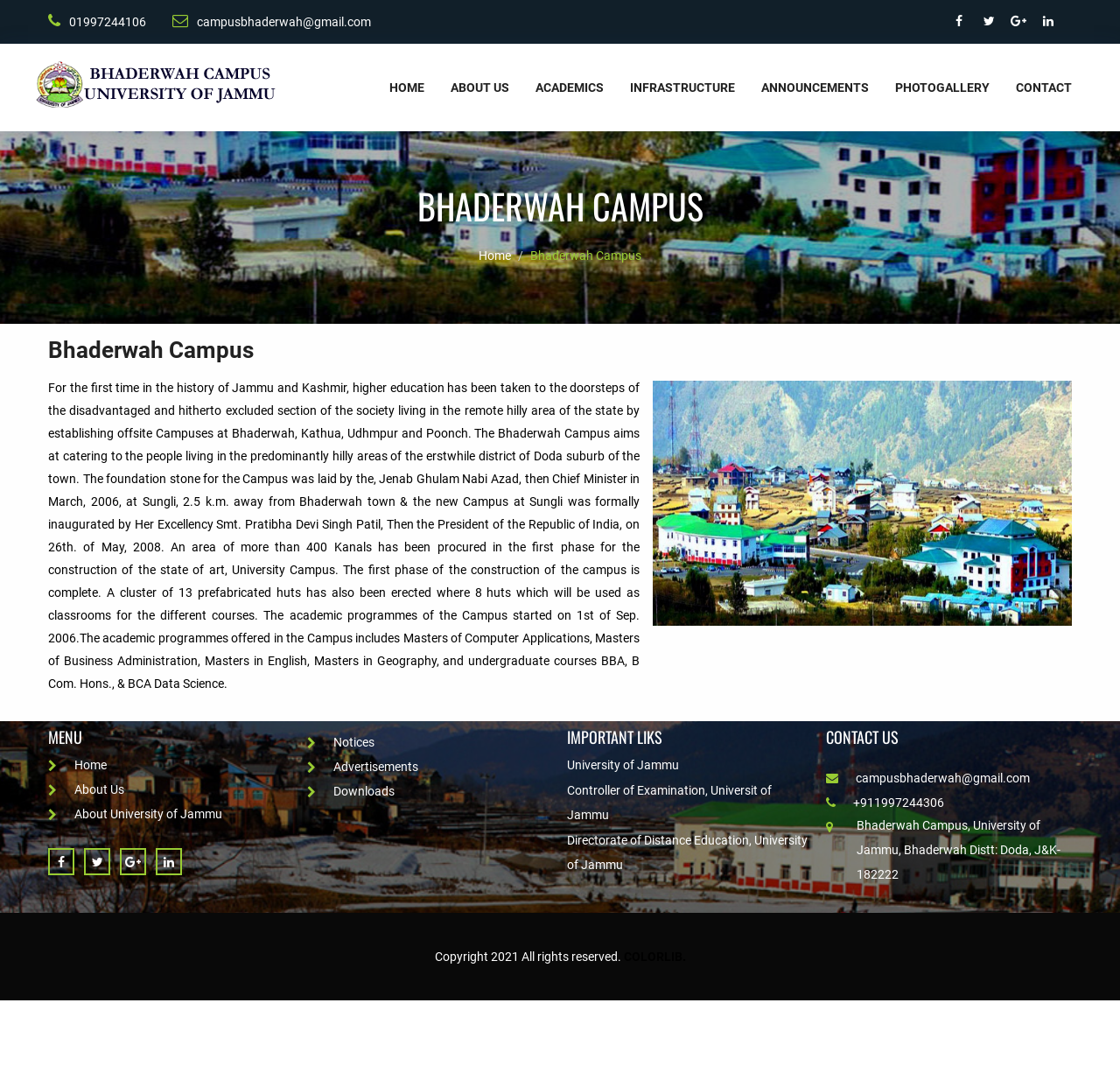Kindly determine the bounding box coordinates for the area that needs to be clicked to execute this instruction: "Contact the campus through email".

[0.13, 0.0, 0.331, 0.041]